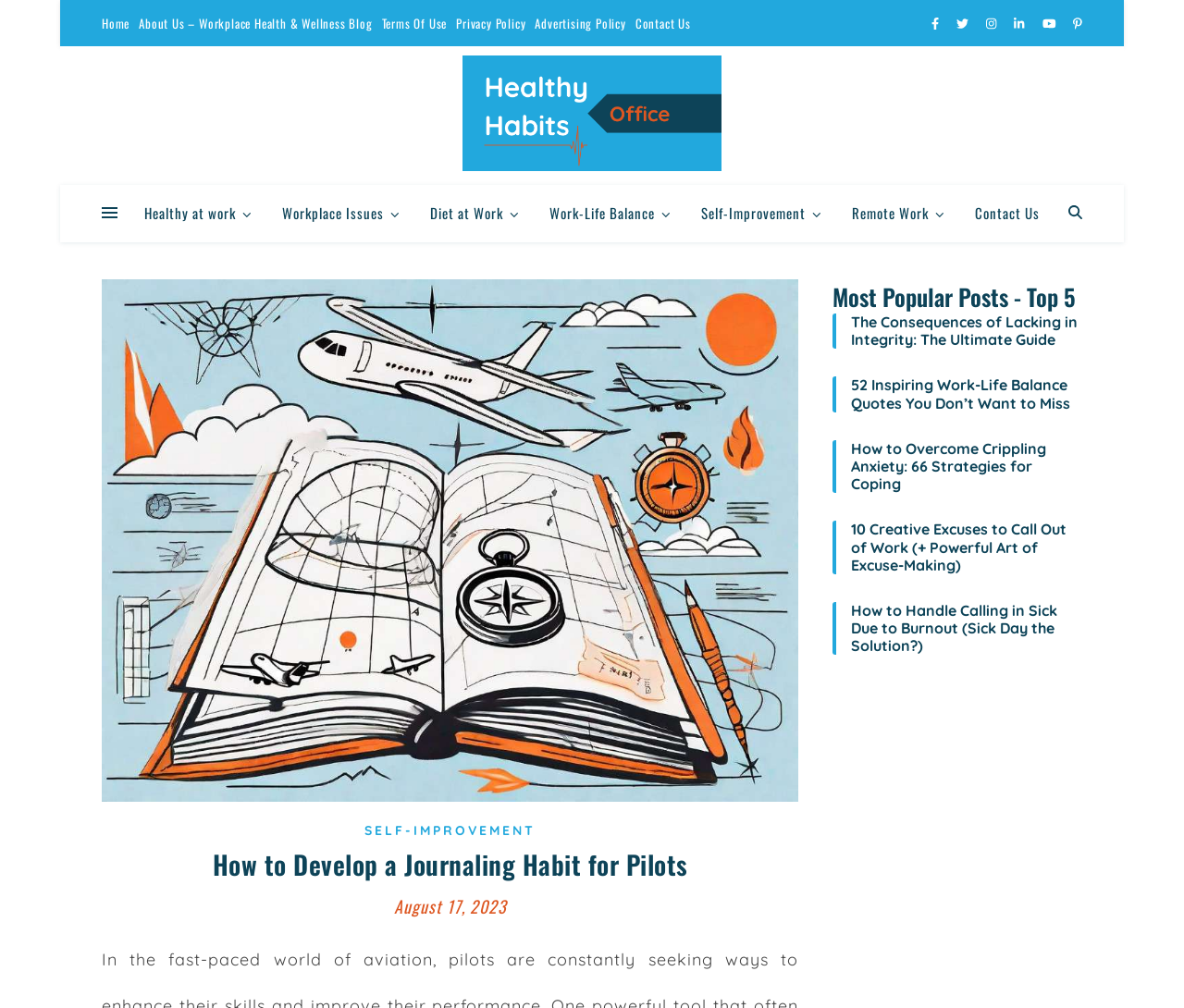Please find the top heading of the webpage and generate its text.

How to Develop a Journaling Habit for Pilots